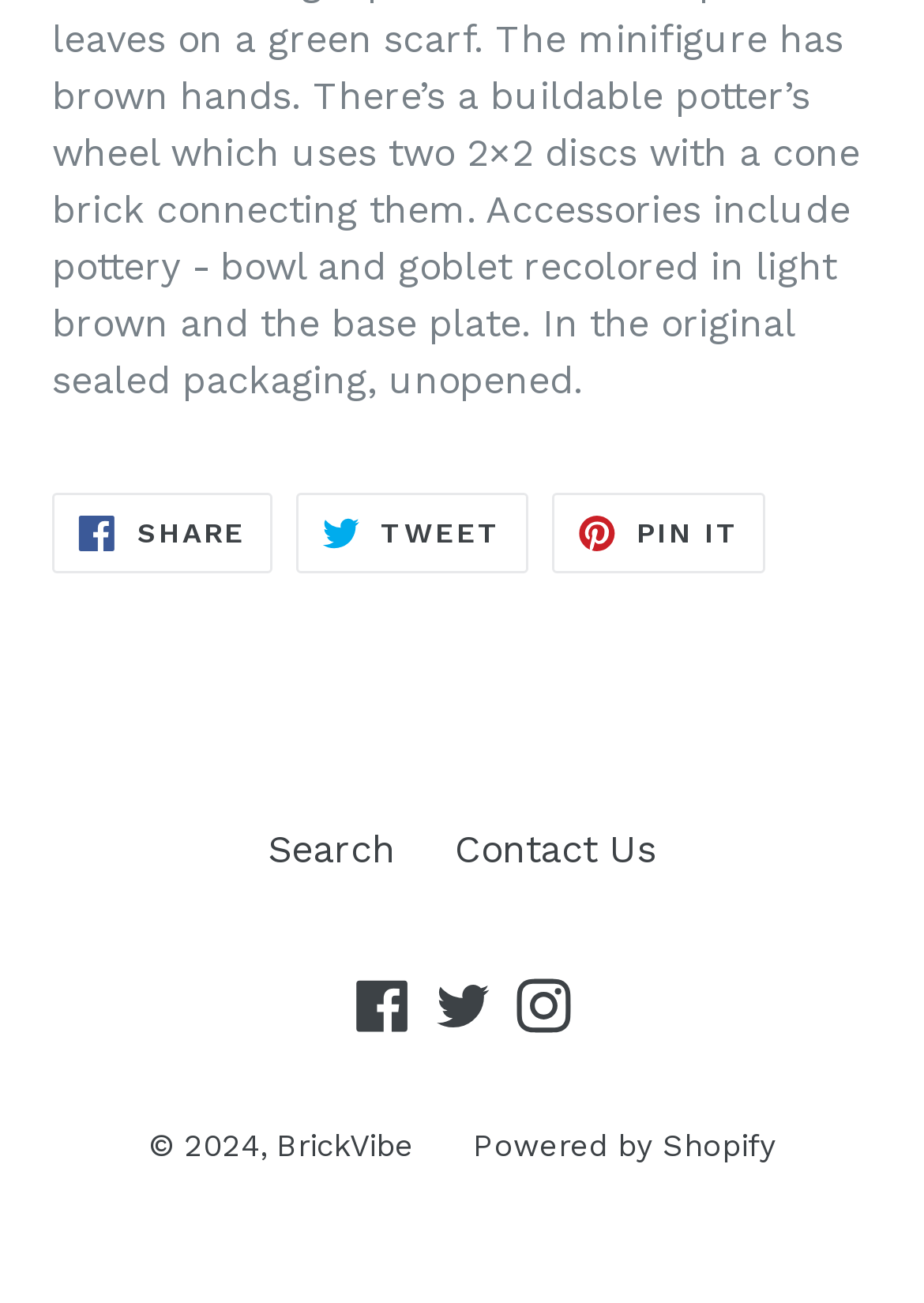Find the bounding box coordinates of the clickable region needed to perform the following instruction: "Visit Facebook page". The coordinates should be provided as four float numbers between 0 and 1, i.e., [left, top, right, bottom].

[0.376, 0.749, 0.45, 0.793]